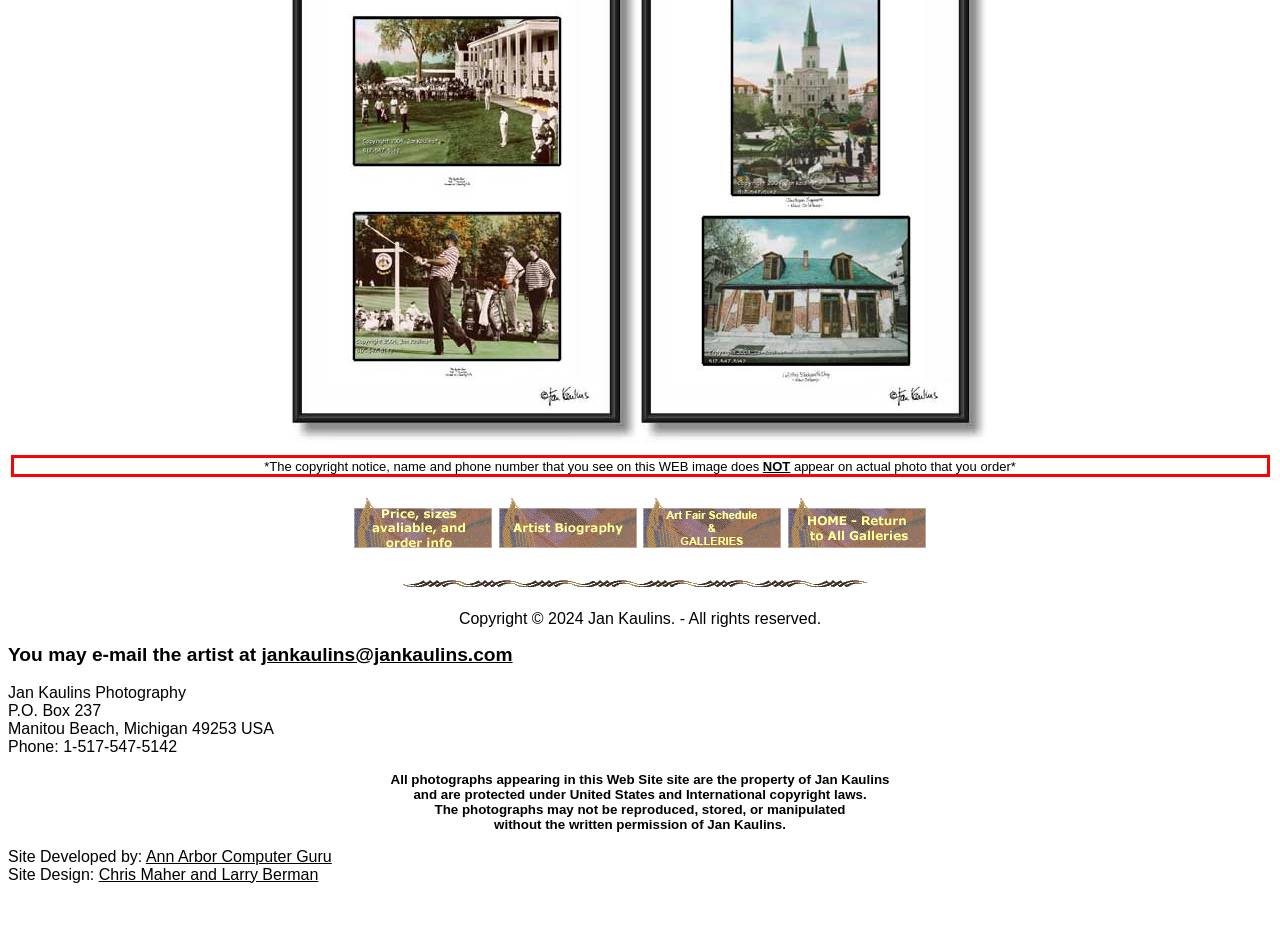Within the screenshot of the webpage, locate the red bounding box and use OCR to identify and provide the text content inside it.

*The copyright notice, name and phone number that you see on this WEB image does NOT appear on actual photo that you order*